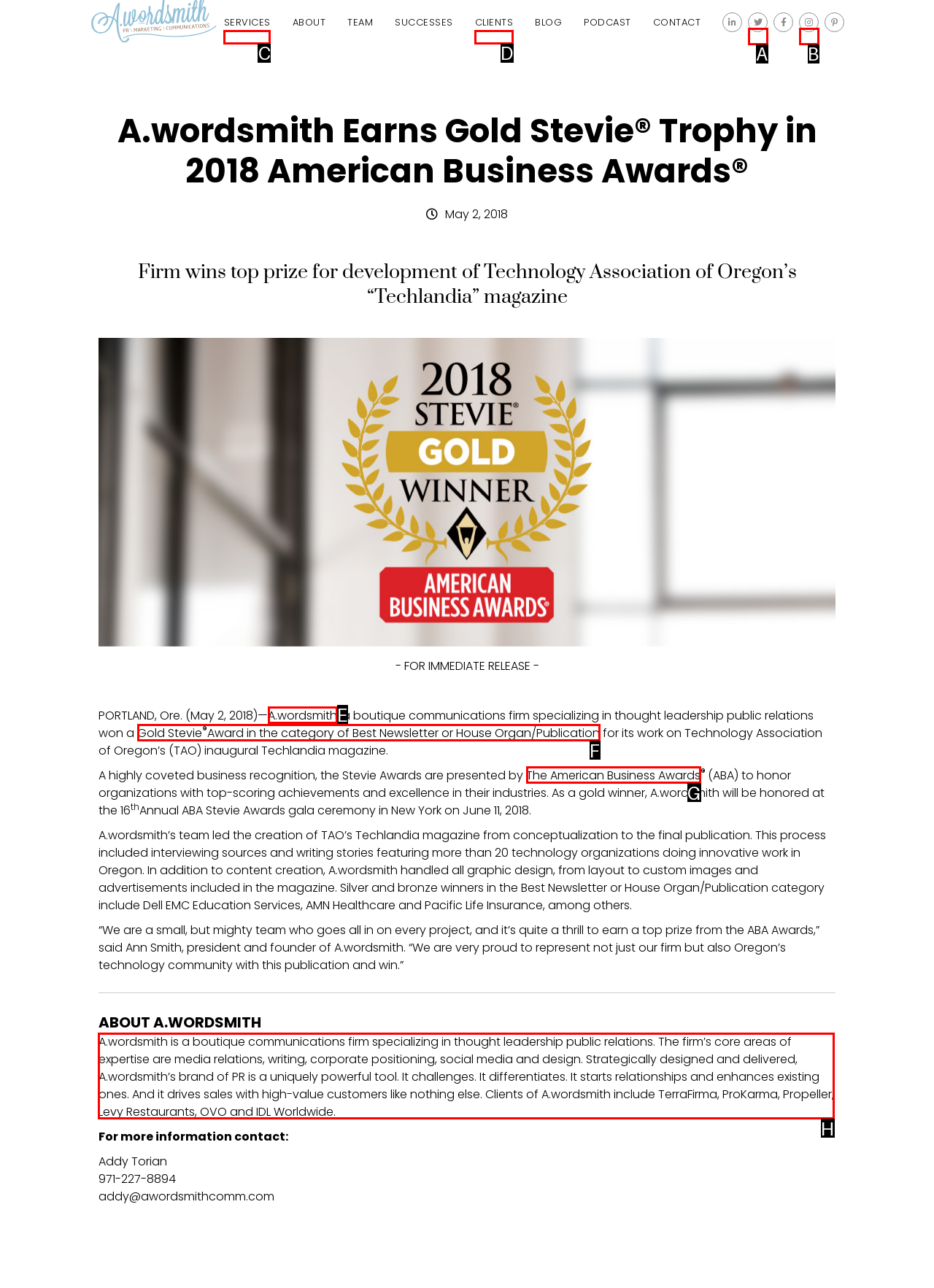Select the correct option from the given choices to perform this task: Learn more about A.wordsmith's services. Provide the letter of that option.

H